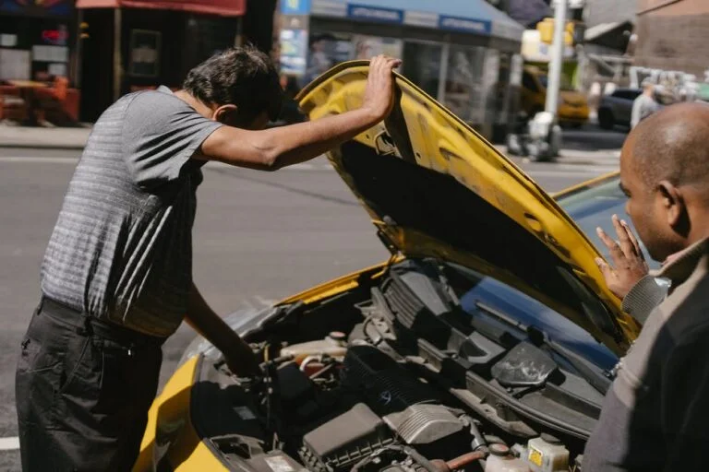Provide a comprehensive description of the image.

The image depicts two individuals examining the engine of a yellow taxi cab on a city street. One person leans over the open hood, seemingly inspecting the engine components, while the other stands nearby, gesturing as if offering advice or discussing the situation. This scene captures the common experience of dealing with unexpected car trouble, reflecting the often stressful reality of managing automotive repairs. The vibrant urban backdrop, with storefronts and other vehicles visible, adds to the context of city living where such challenges are frequent. The overall mood conveys a mix of concern and camaraderie, highlighting the importance of support during automotive dilemmas.